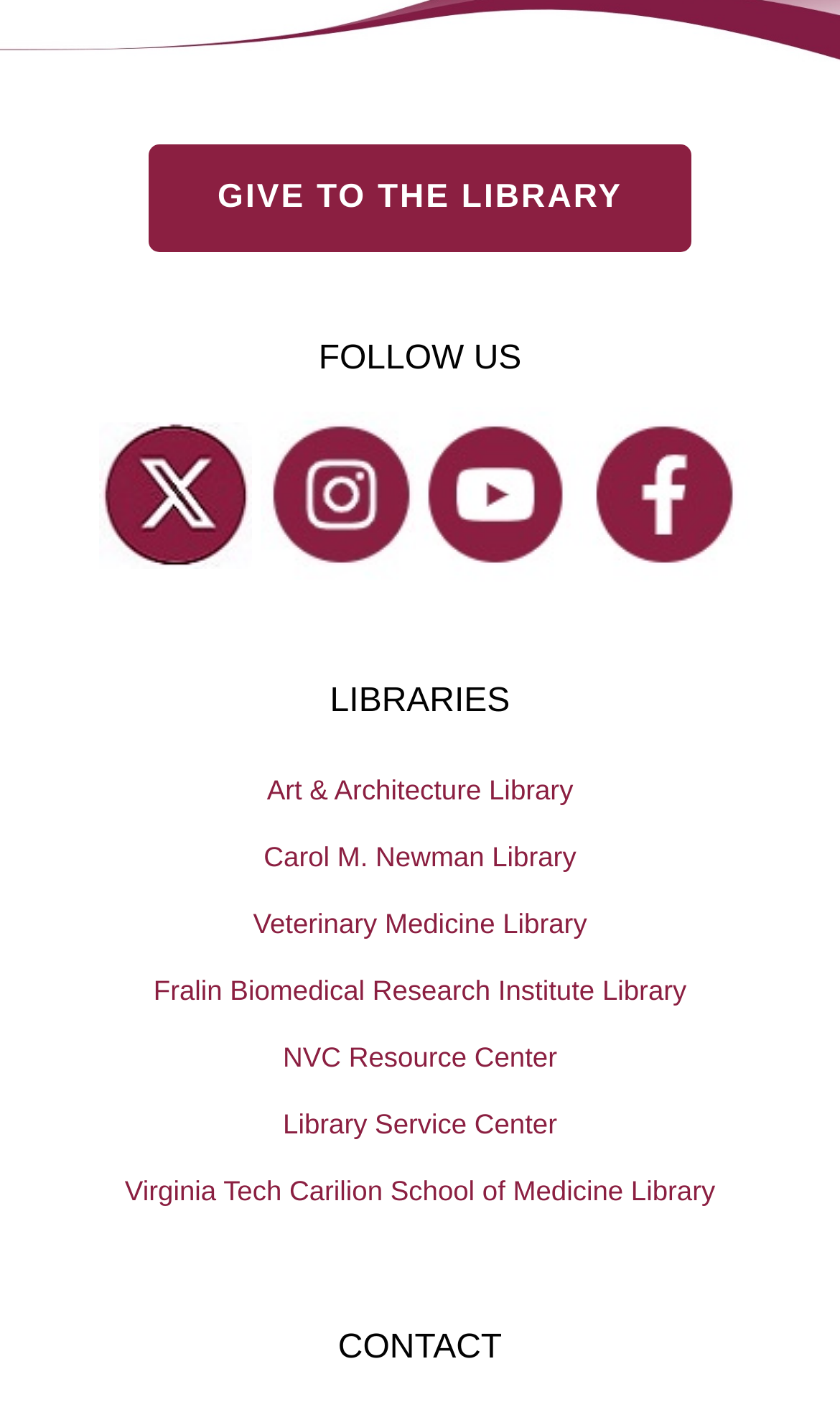Based on the element description "Facebook", predict the bounding box coordinates of the UI element.

[0.727, 0.311, 0.855, 0.387]